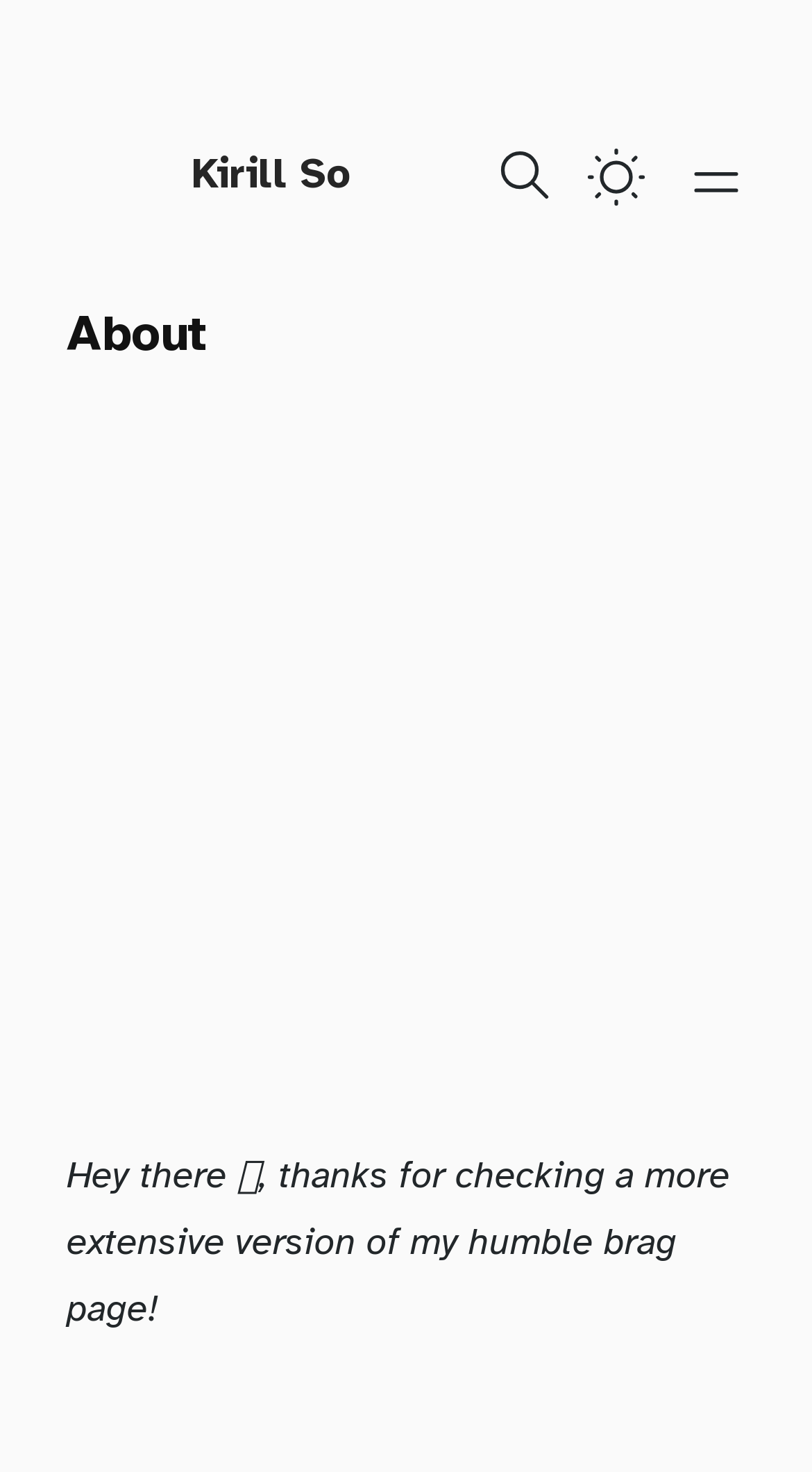For the given element description aria-label="search", determine the bounding box coordinates of the UI element. The coordinates should follow the format (top-left x, top-left y, bottom-right x, bottom-right y) and be within the range of 0 to 1.

[0.6, 0.093, 0.692, 0.144]